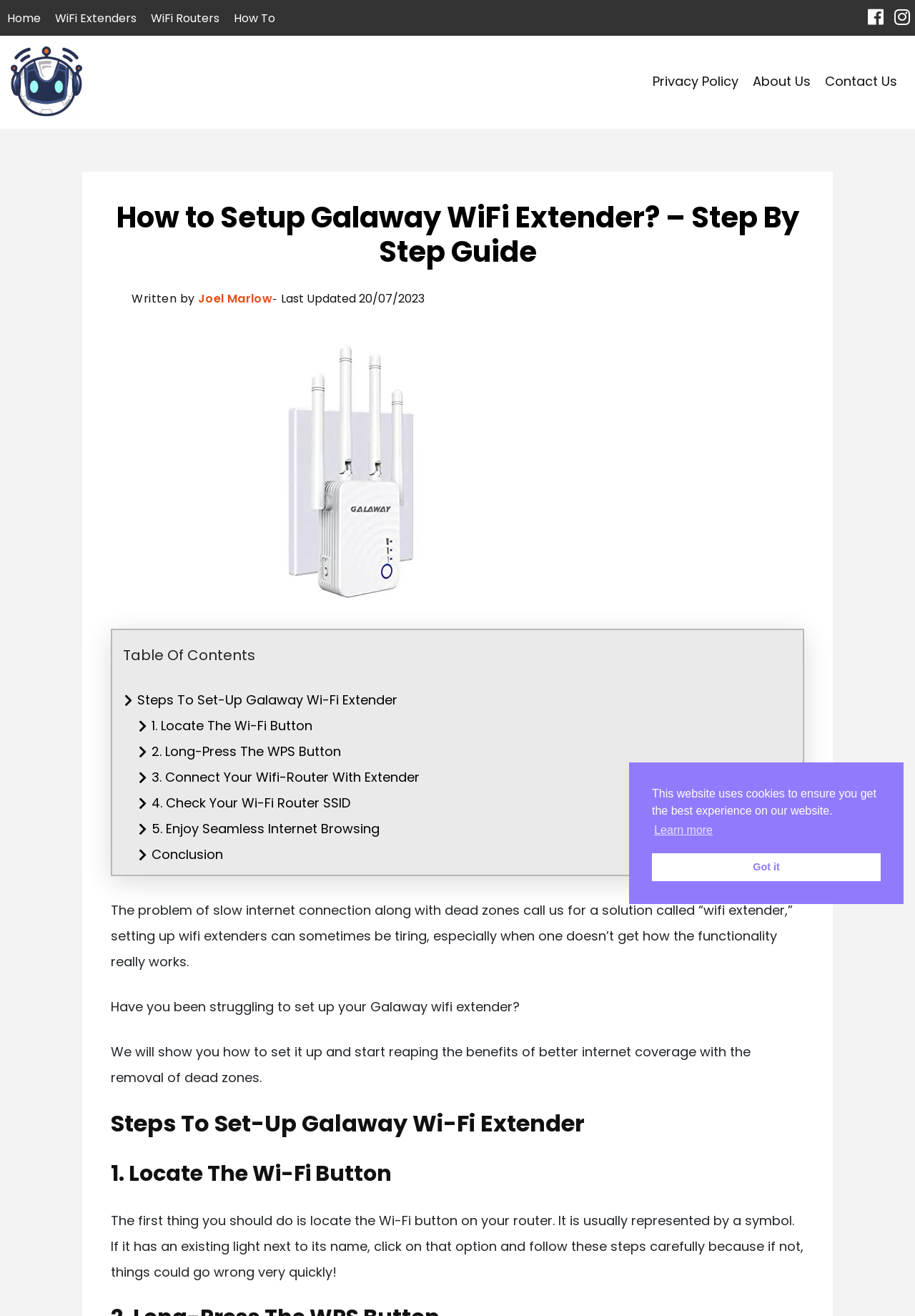Find the bounding box coordinates of the element I should click to carry out the following instruction: "Enter your name".

None